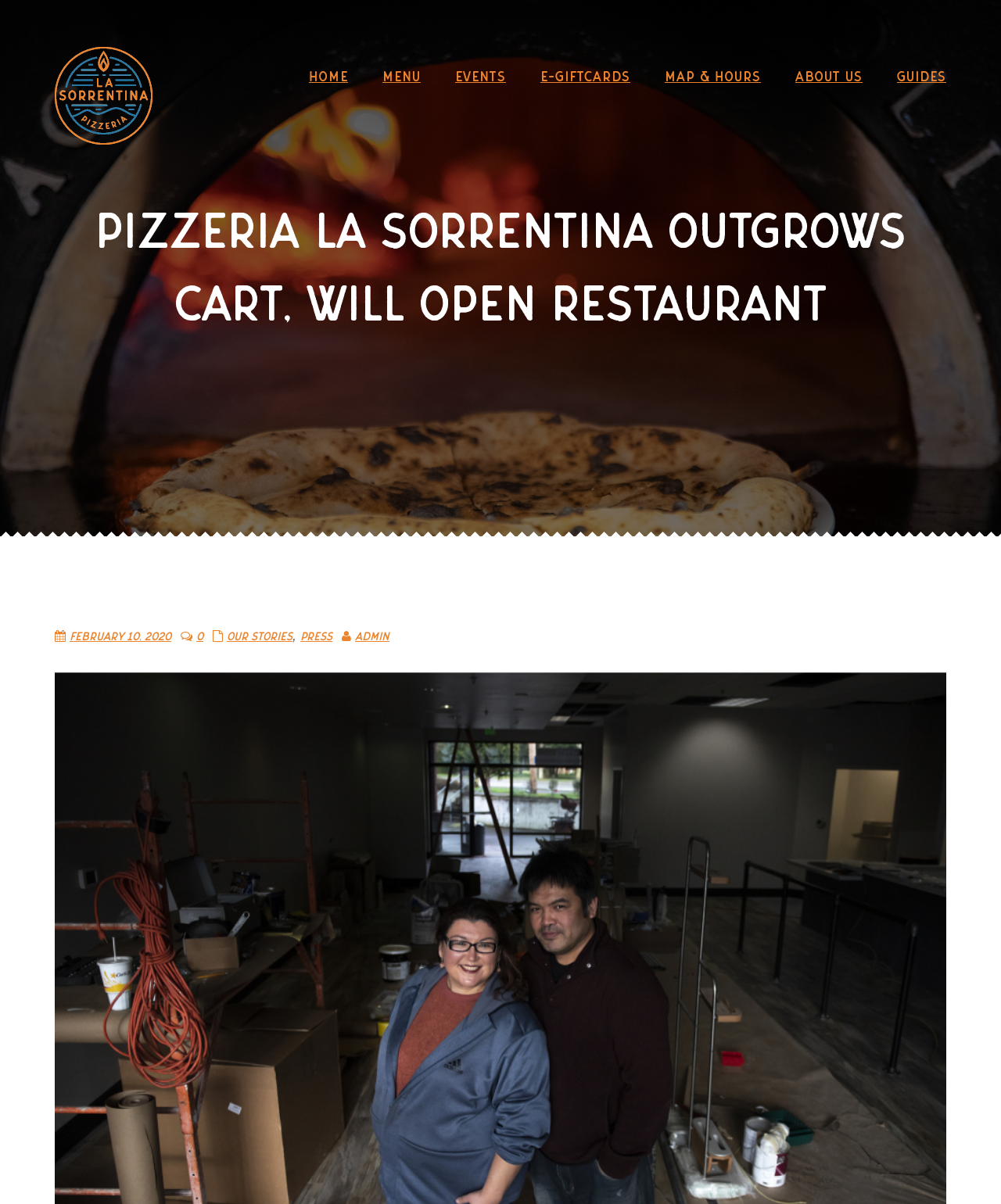What is the date of the article?
Using the information presented in the image, please offer a detailed response to the question.

The date of the article can be found in the link 'February 10, 2020' located below the main heading. This link is part of a section that appears to be related to the article's metadata.